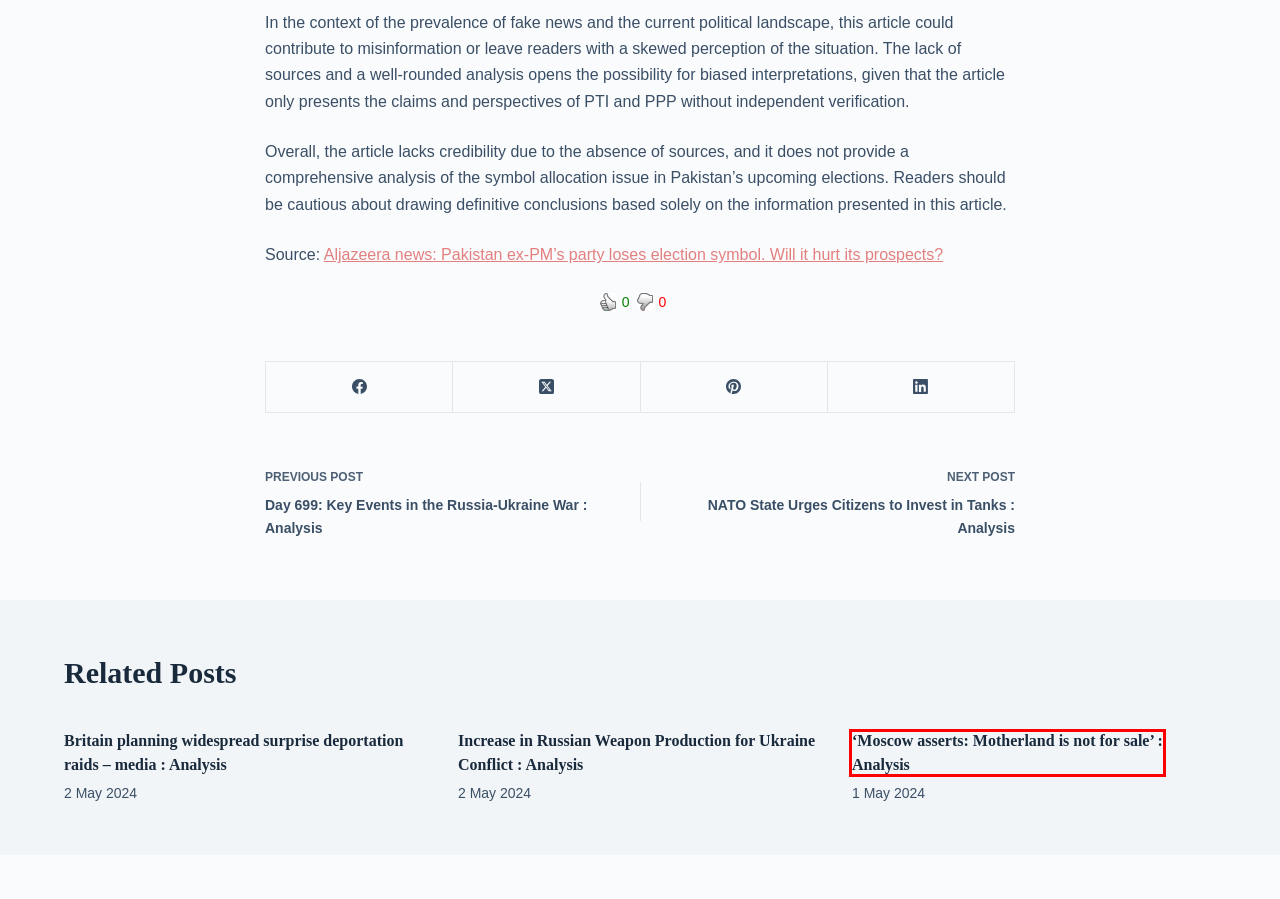Given a screenshot of a webpage with a red bounding box, please pick the webpage description that best fits the new webpage after clicking the element inside the bounding box. Here are the candidates:
A. NATO State Urges Citizens to Invest in Tanks : Analysis - The Daily Story
B. About - The Daily Story
C. ‘Moscow asserts: Motherland is not for sale’ : Analysis - The Daily Story
D. Stories - The Daily Story
E. News - The Daily Story
F. Britain planning widespread surprise deportation raids – media : Analysis - The Daily Story
G. Day 699: Key Events in the Russia-Ukraine War : Analysis - The Daily Story
H. Increase in Russian Weapon Production for Ukraine Conflict : Analysis - The Daily Story

C